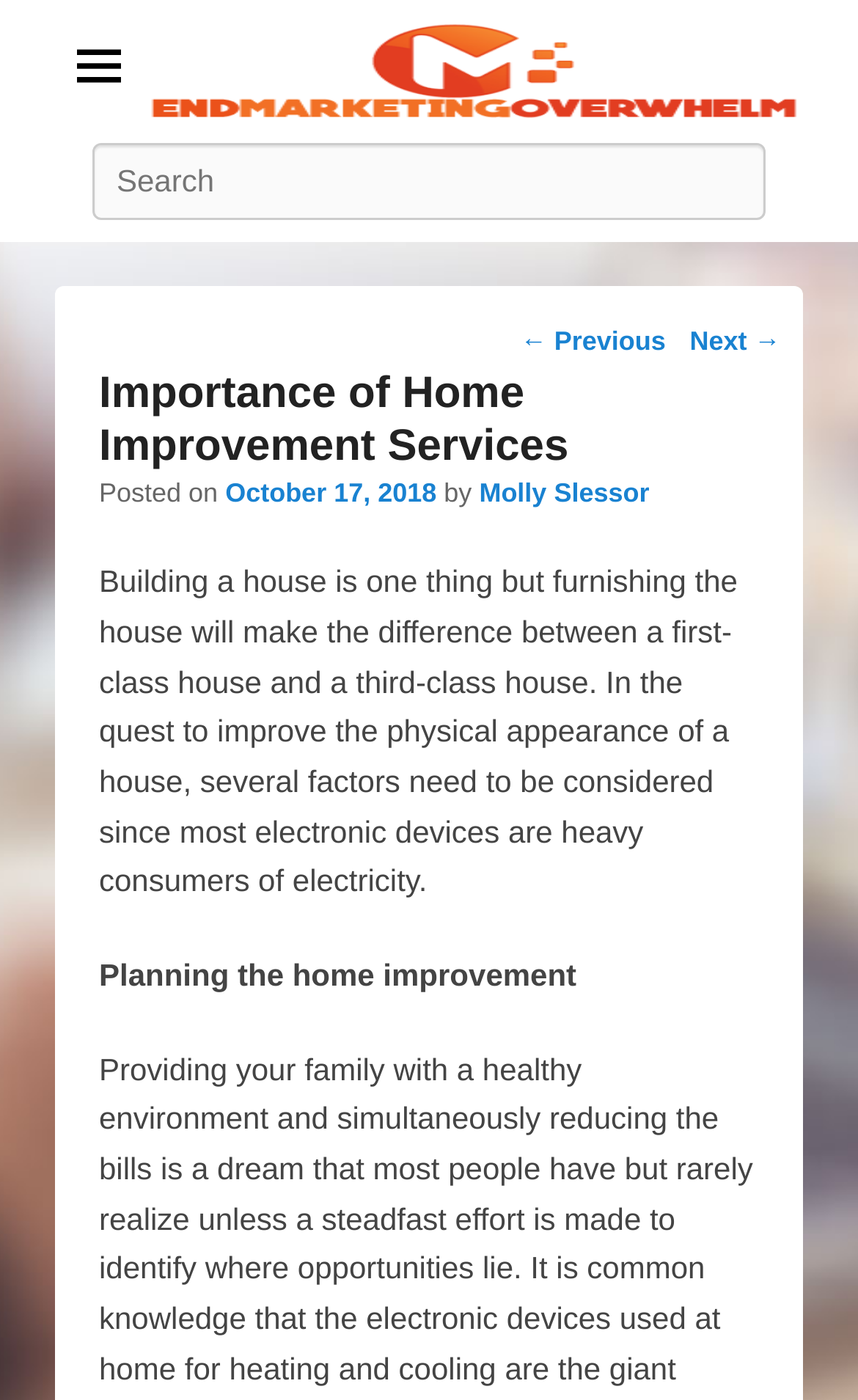Identify the bounding box coordinates of the element that should be clicked to fulfill this task: "Click the link to know more about the author Molly Slessor". The coordinates should be provided as four float numbers between 0 and 1, i.e., [left, top, right, bottom].

[0.558, 0.341, 0.757, 0.363]